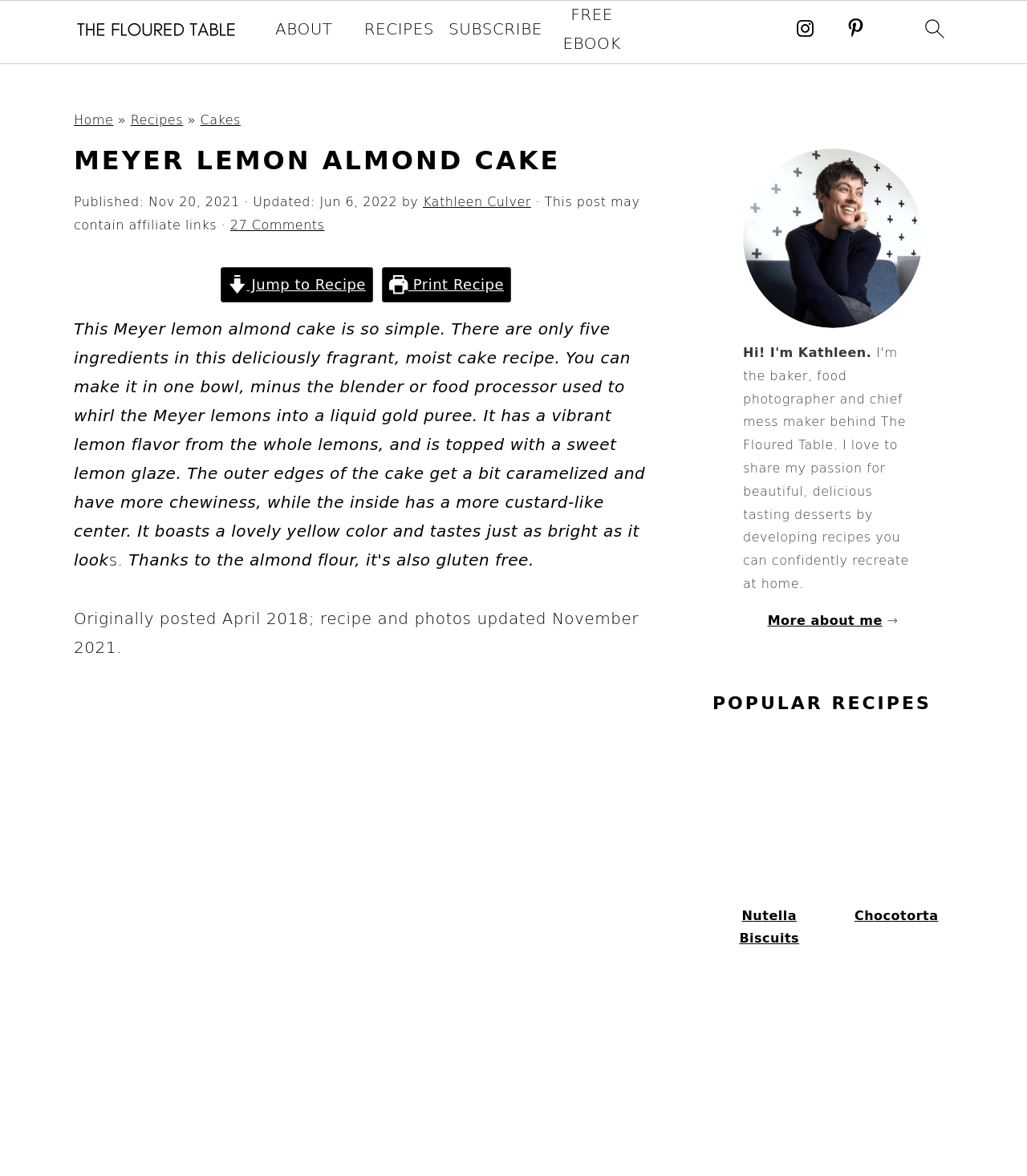What is the color of the cake?
Look at the webpage screenshot and answer the question with a detailed explanation.

I found the answer by reading the text that says 'It boasts a lovely yellow color...' which describes the appearance of the cake.